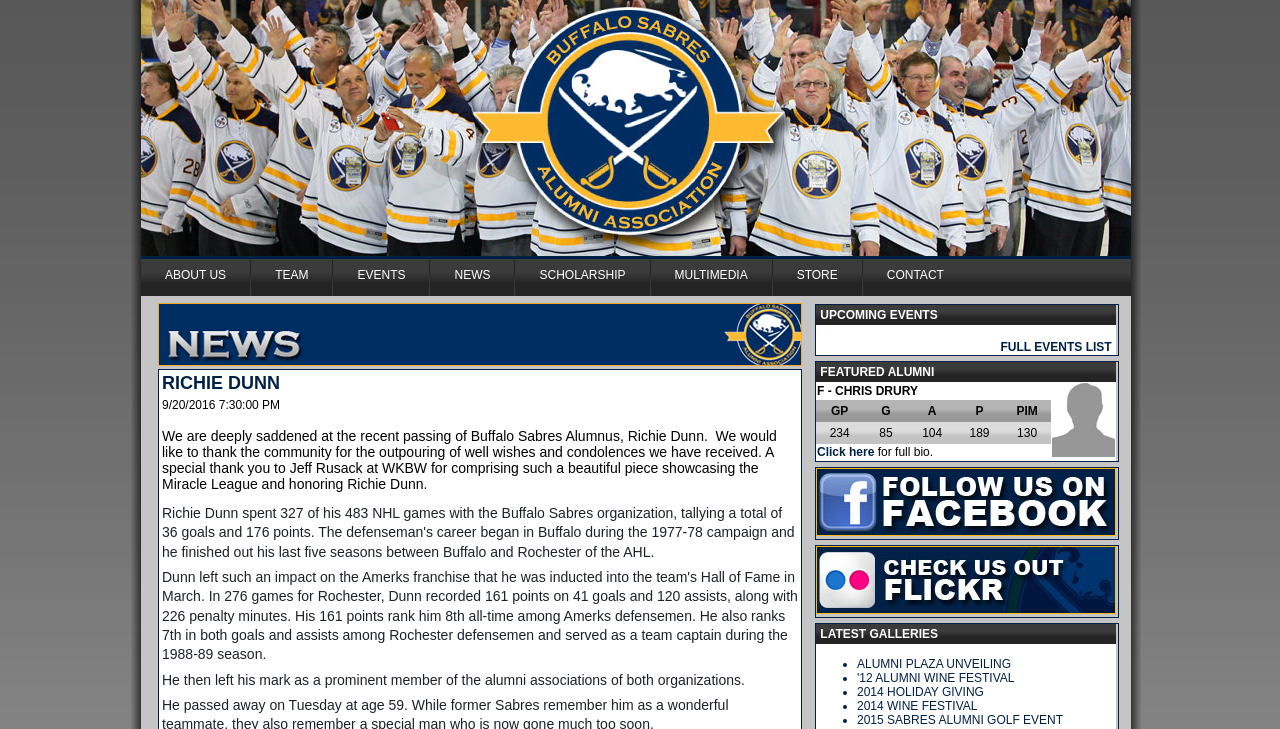Summarize the webpage with a detailed and informative caption.

The webpage is dedicated to the Buffalo Sabres Alumni Association. At the top, there is a logo image and a link with the same name, taking up about 80% of the width. Below the logo, there are seven navigation links: "ABOUT US", "TEAM", "EVENTS", "NEWS", "SCHOLARSHIP", "MULTIMEDIA", and "STORE", which are evenly spaced and take up about 90% of the width.

In the main content area, there are three sections. On the left, there is a news section with a heading "NEWS" and a table with two rows. The first row has a news title "RICHIE DUNN" and a date "9/20/2016 7:30:00 PM". Below the news section, there is an image with the same title.

To the right of the news section, there are two tables. The top table has a heading "UPCOMING EVENTS" and a single row with a link to "FULL EVENTS LIST". The bottom table has a heading "FEATURED ALUMNI" and three rows. The first row has a title "F - CHRIS DRURY", and the second row has a table with statistics about Chris Drury's hockey career. The third row has a link to his full bio.

At the bottom of the page, there are social media links to Facebook and Flickr, each with an accompanying image. Below the social media links, there is a section with the latest galleries, which is a list of five links to photo galleries, each with a bullet point marker.